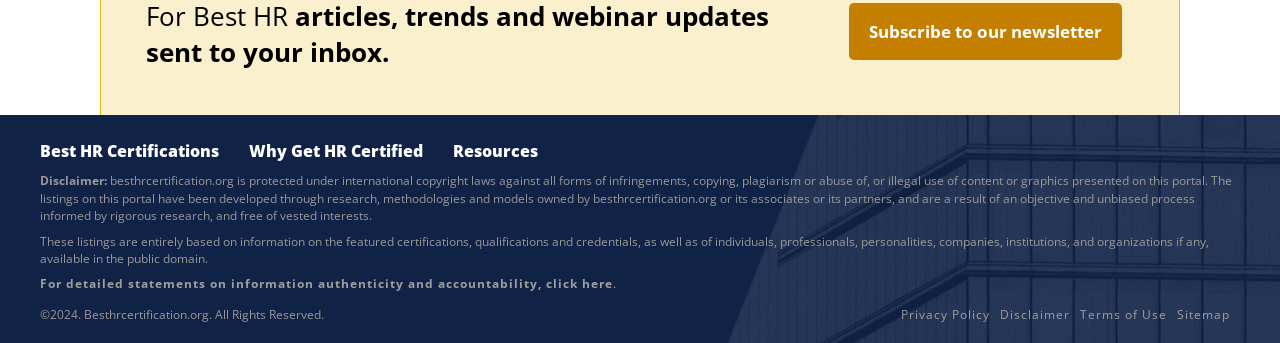What is the theme of the resources section?
Look at the screenshot and give a one-word or phrase answer.

HR certifications